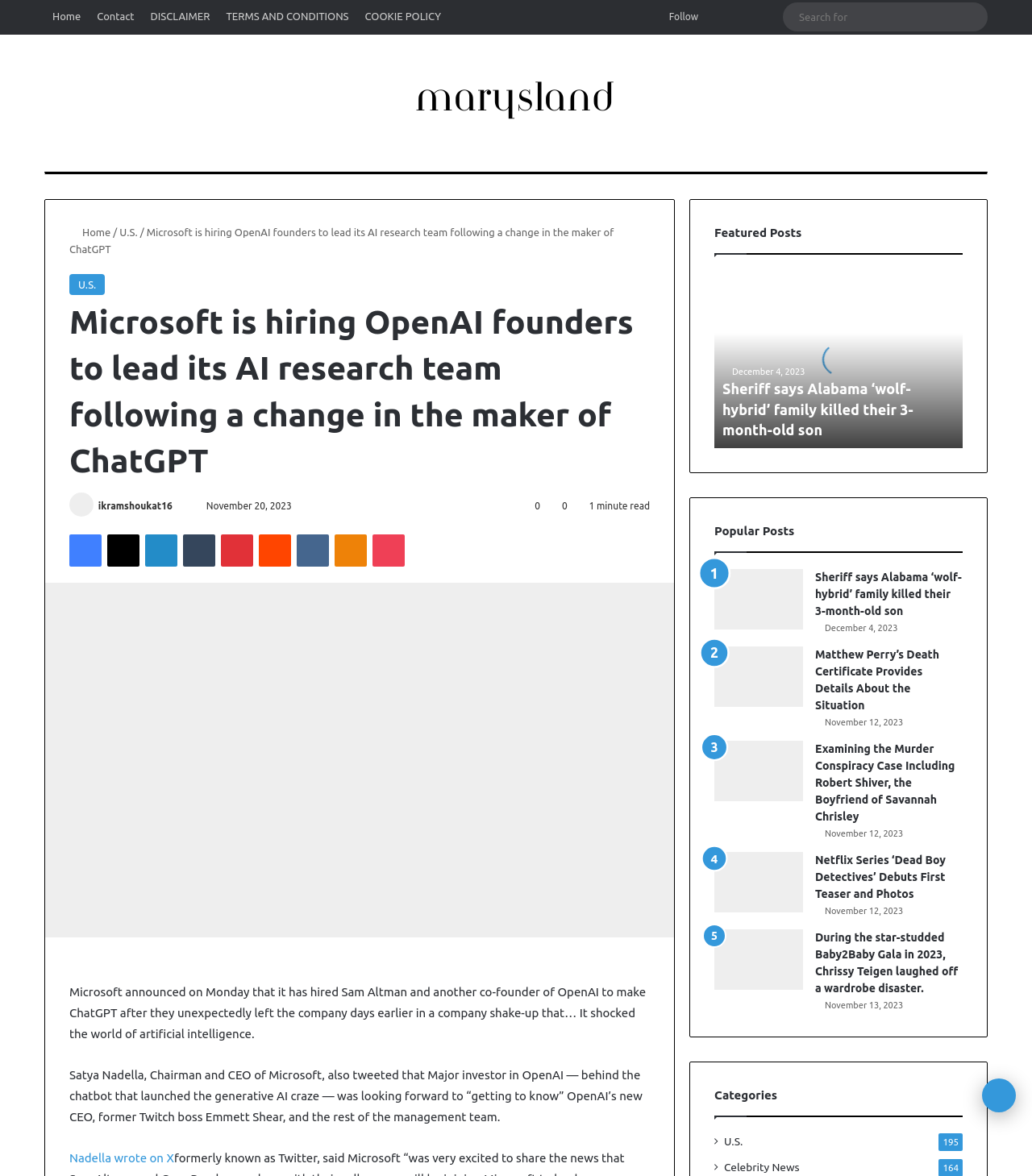How many social media links are there?
Using the image, respond with a single word or phrase.

9